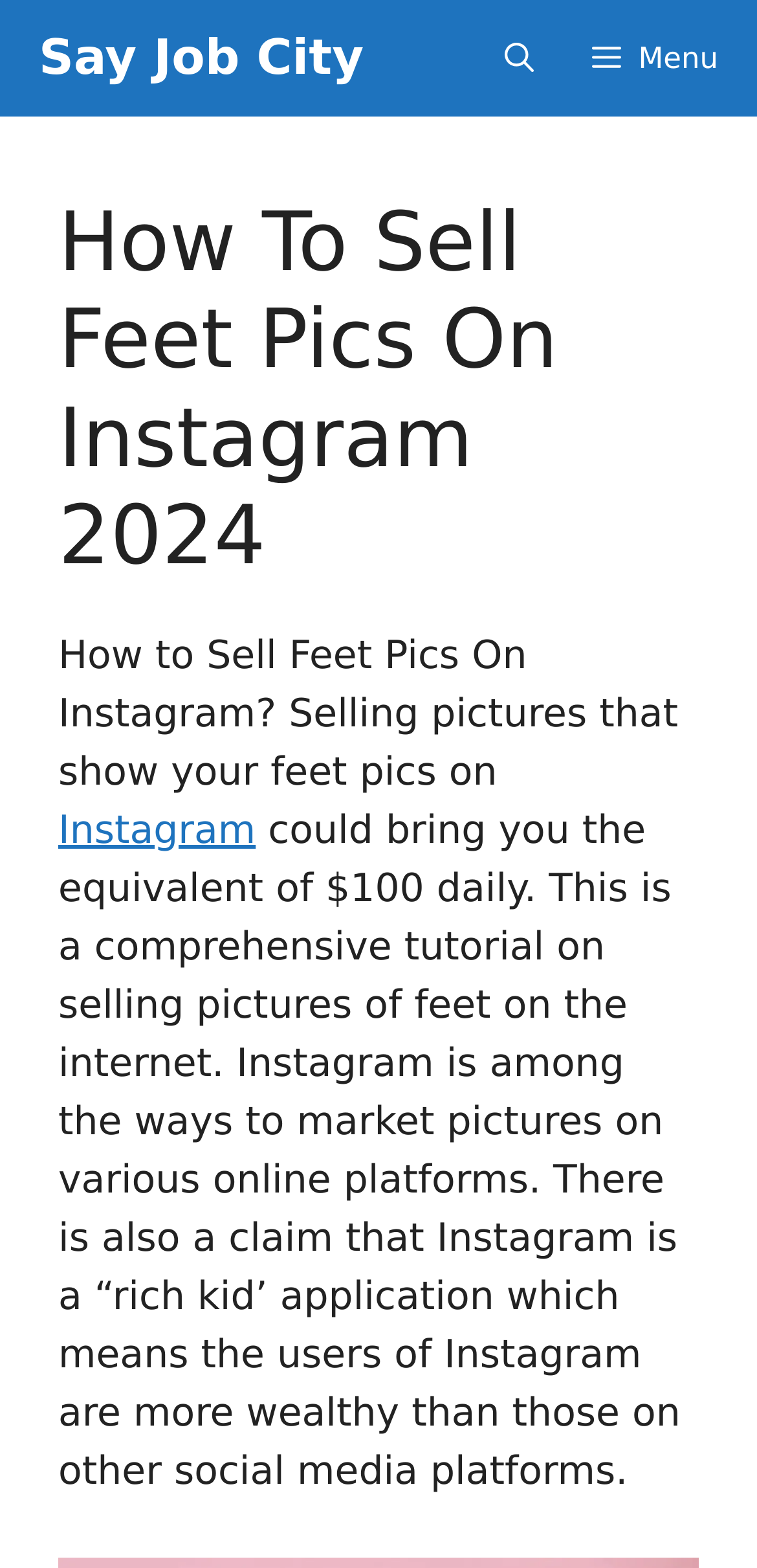Give a short answer using one word or phrase for the question:
What social media platform is mentioned?

Instagram